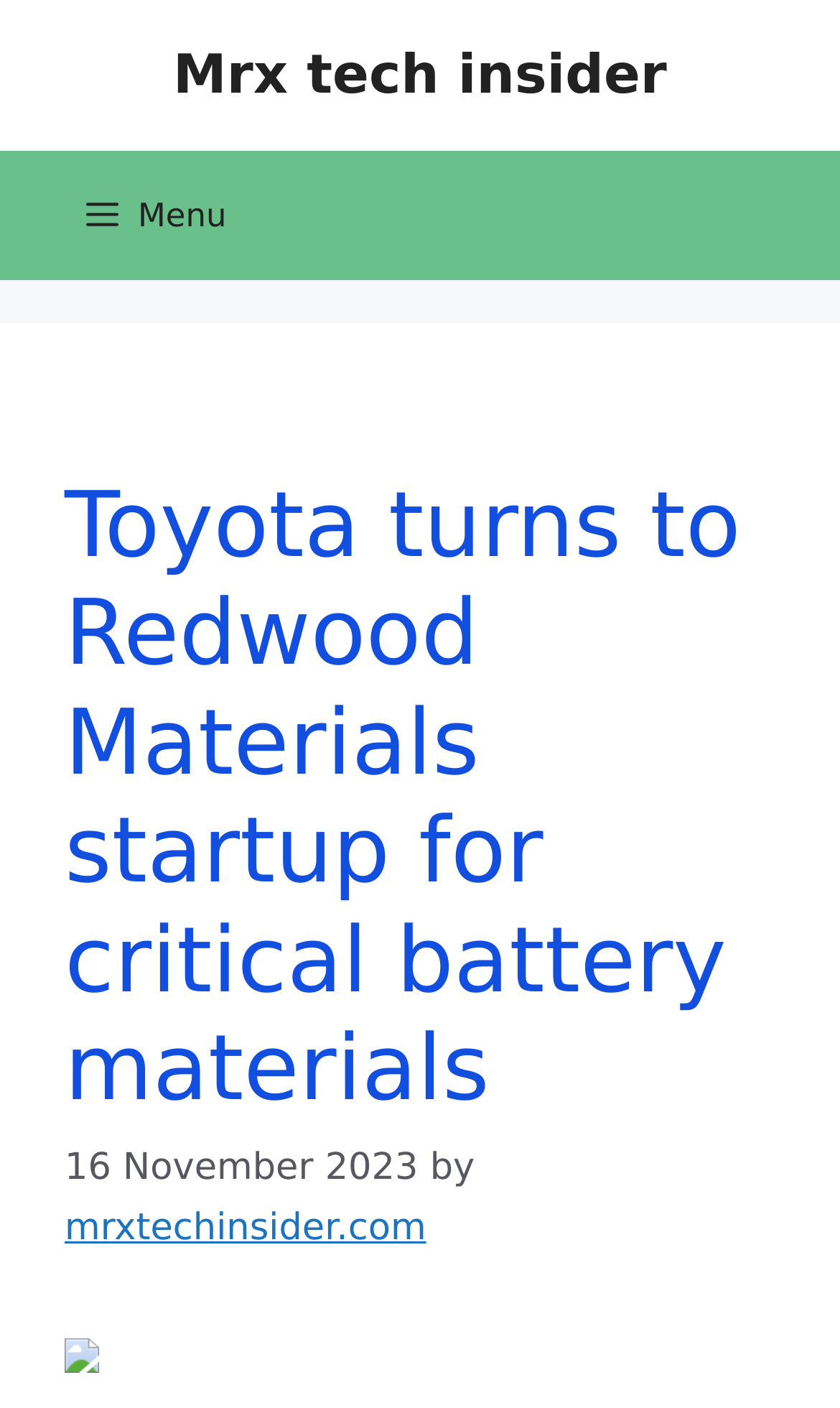Answer the following in one word or a short phrase: 
What is the date of the article?

16 November 2023